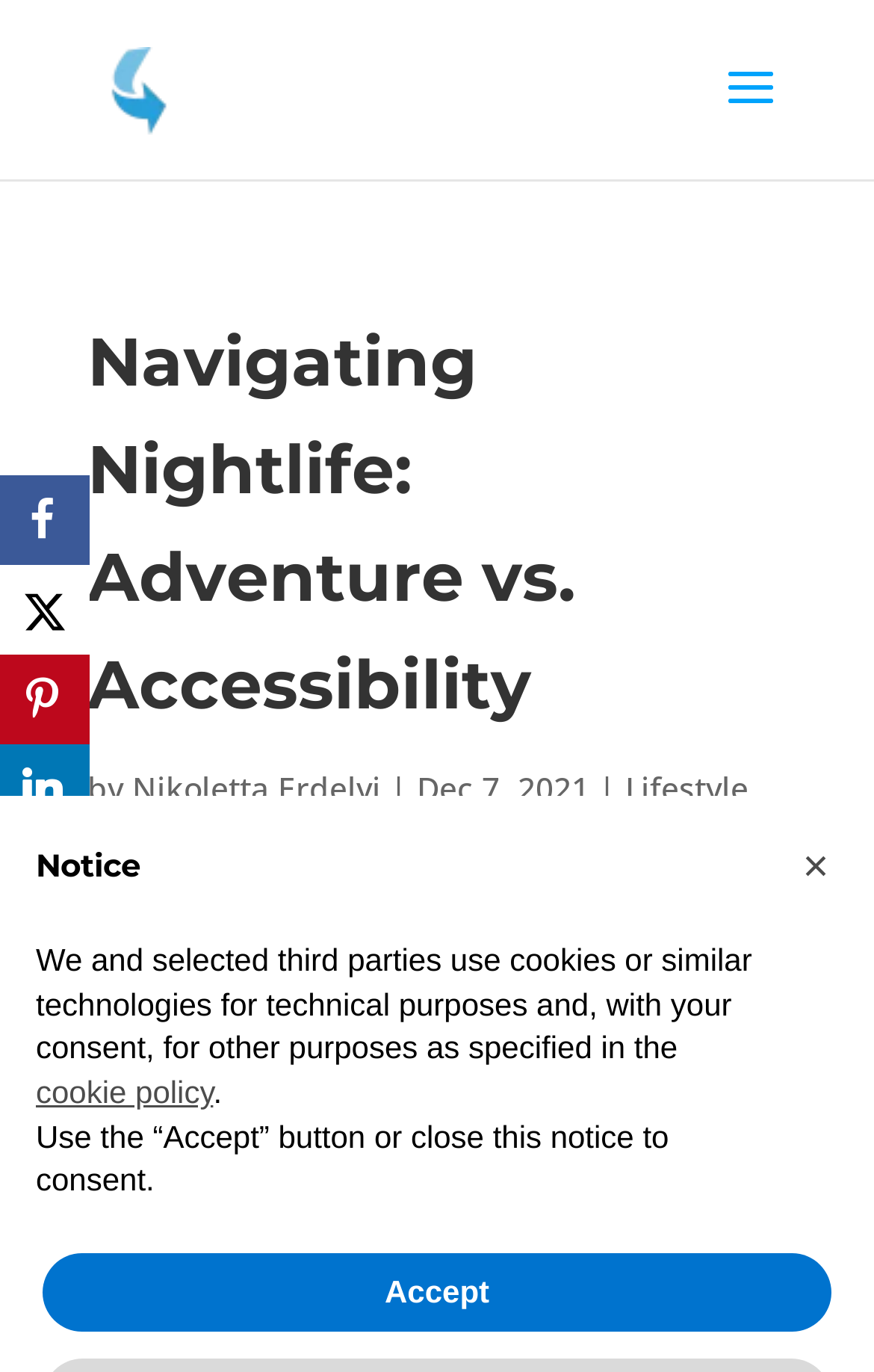Please identify the coordinates of the bounding box for the clickable region that will accomplish this instruction: "Share on Facebook".

[0.0, 0.346, 0.103, 0.412]